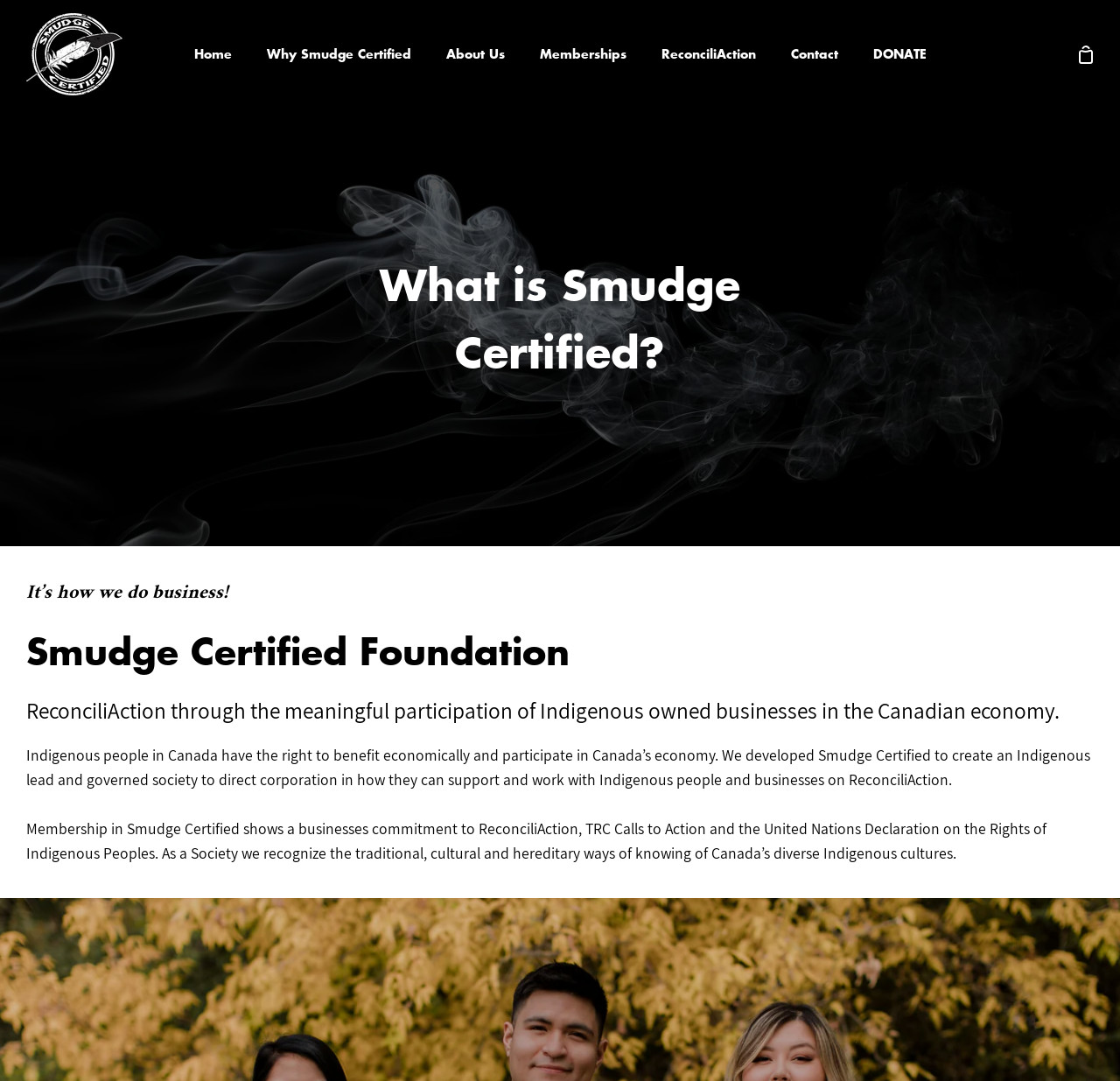What is the last link in the top navigation bar?
Based on the image, answer the question with a single word or brief phrase.

DONATE